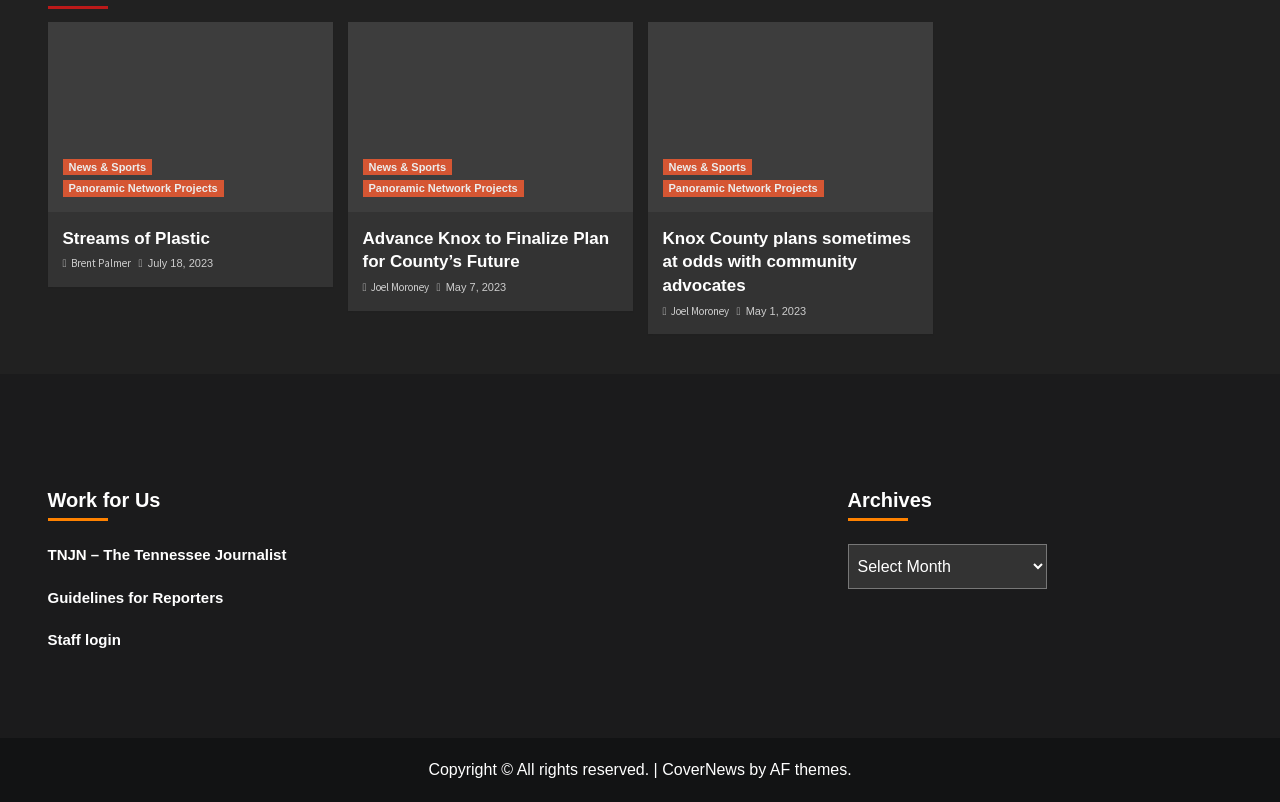What is the purpose of the 'Work for Us' section?
Look at the image and construct a detailed response to the question.

The 'Work for Us' section has a link to 'TNJN – The Tennessee Journalist' and 'Guidelines for Reporters', which suggests that it's related to job opportunities or career resources in the journalism field.